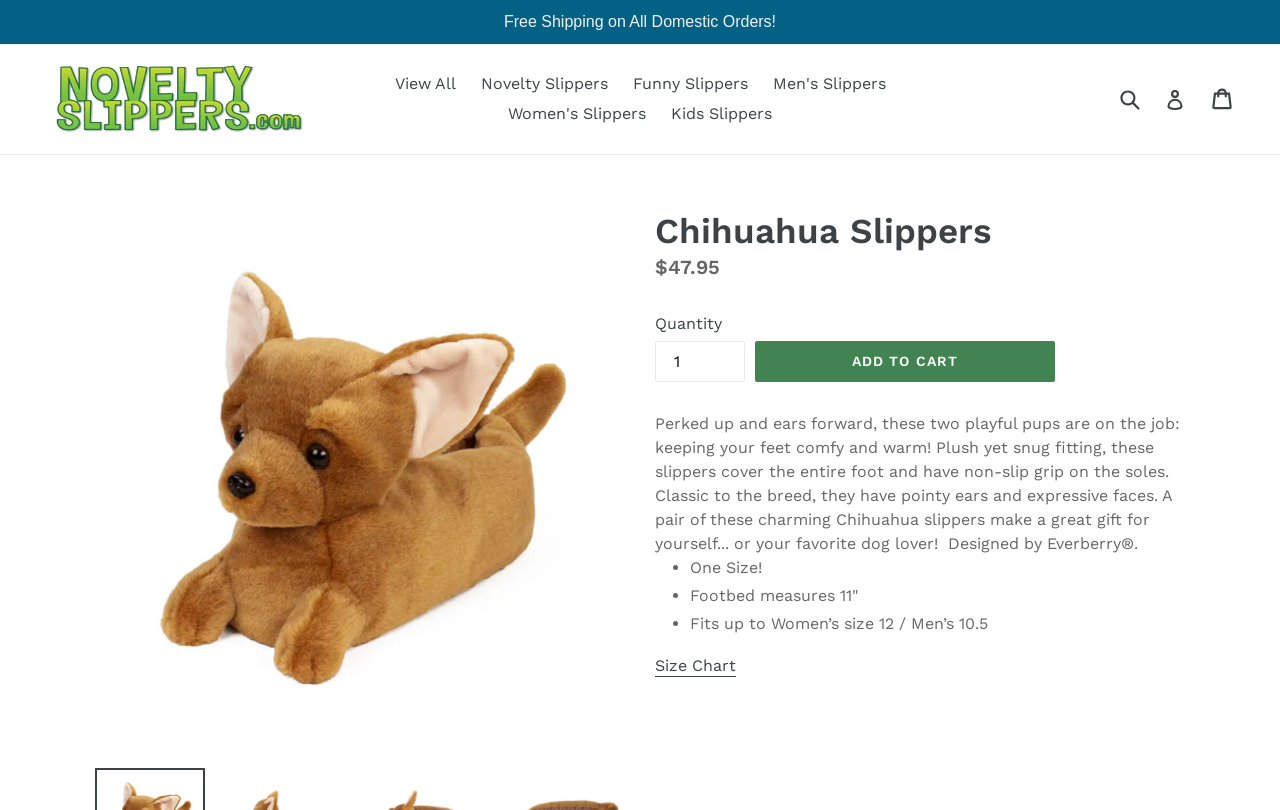Calculate the bounding box coordinates for the UI element based on the following description: "Submit". Ensure the coordinates are four float numbers between 0 and 1, i.e., [left, top, right, bottom].

[0.871, 0.097, 0.893, 0.148]